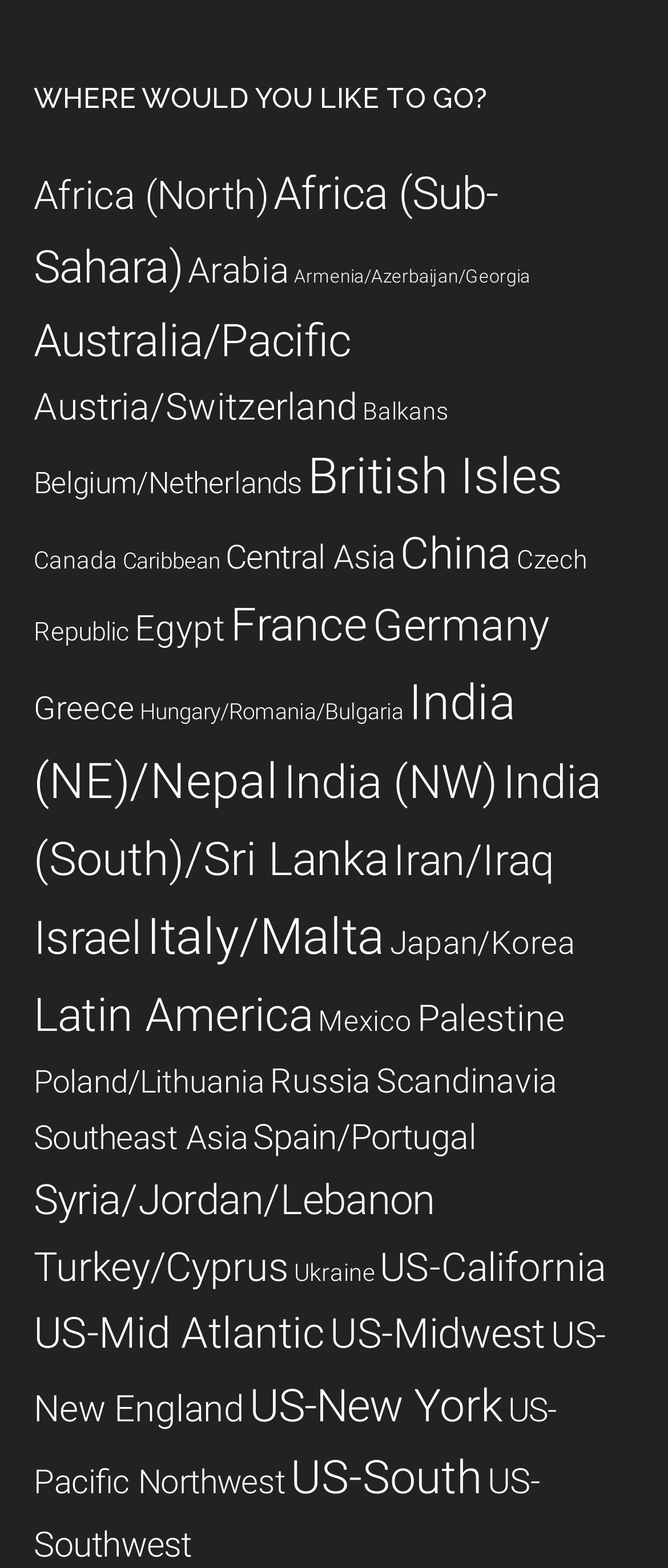Please identify the bounding box coordinates of the area that needs to be clicked to follow this instruction: "Browse Australia/Pacific".

[0.05, 0.2, 0.524, 0.234]